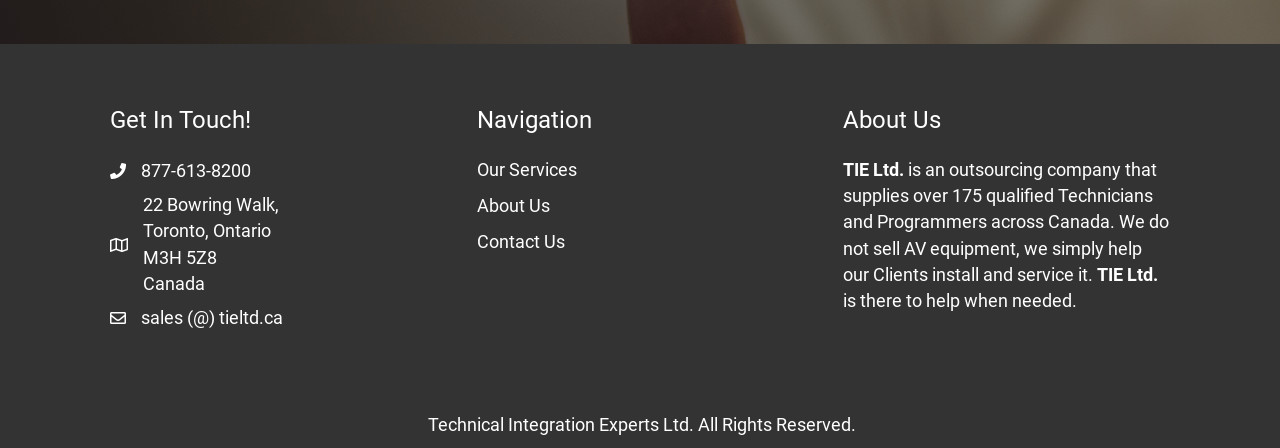Respond to the question below with a concise word or phrase:
What is the purpose of the company?

Help clients install and service AV equipment